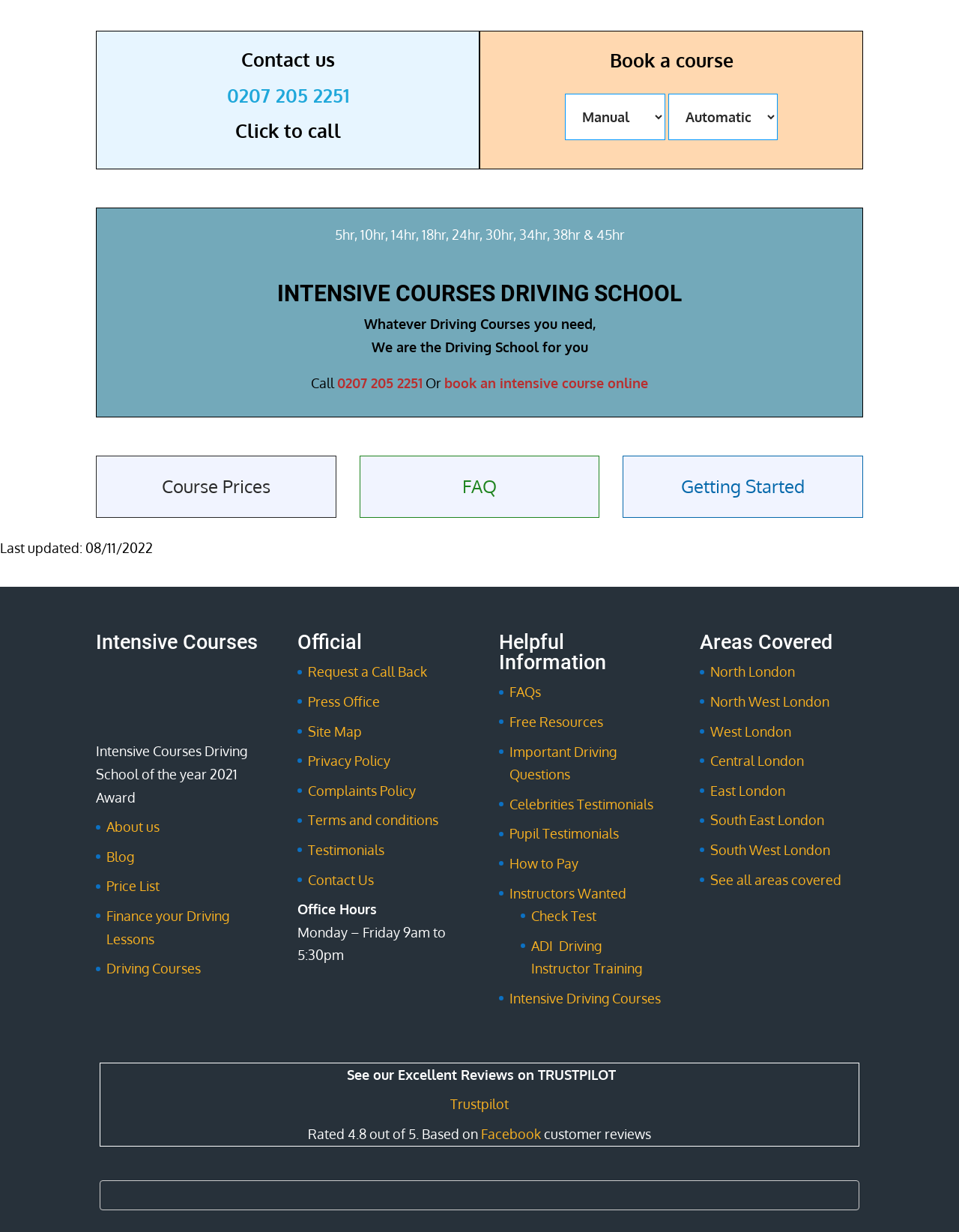What is the award won by Intensive Courses Driving School?
Kindly offer a detailed explanation using the data available in the image.

The award won by Intensive Courses Driving School is mentioned in the middle section of the webpage, where it says 'Intensive Courses Driving School of the Year 2021 Award'. There is also an image of the award next to the text.